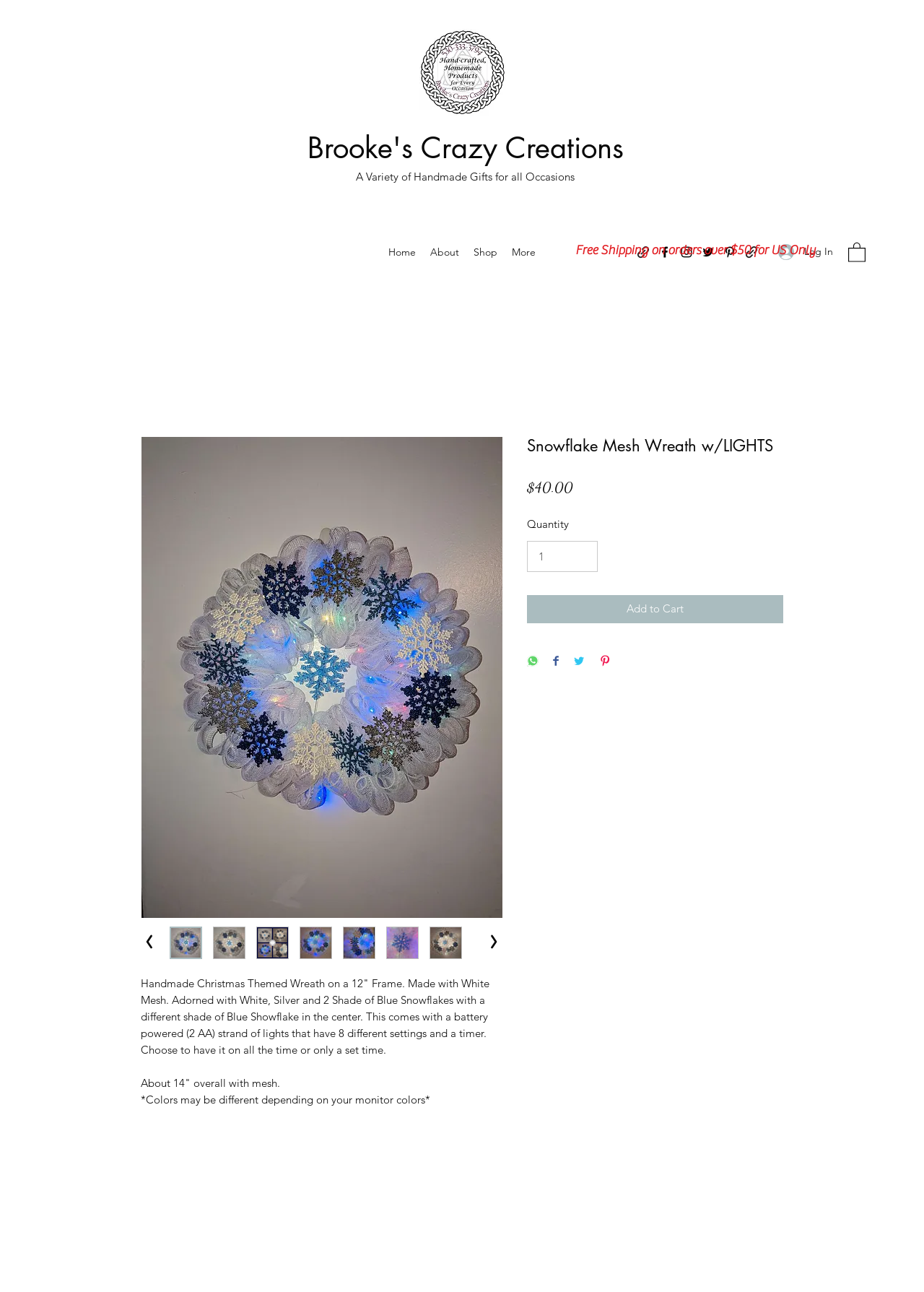Using the information shown in the image, answer the question with as much detail as possible: How many images are there in the product description?

I counted the number of image elements within the article element that contains the product description, which includes the main product image and 6 thumbnail images, to get the answer.